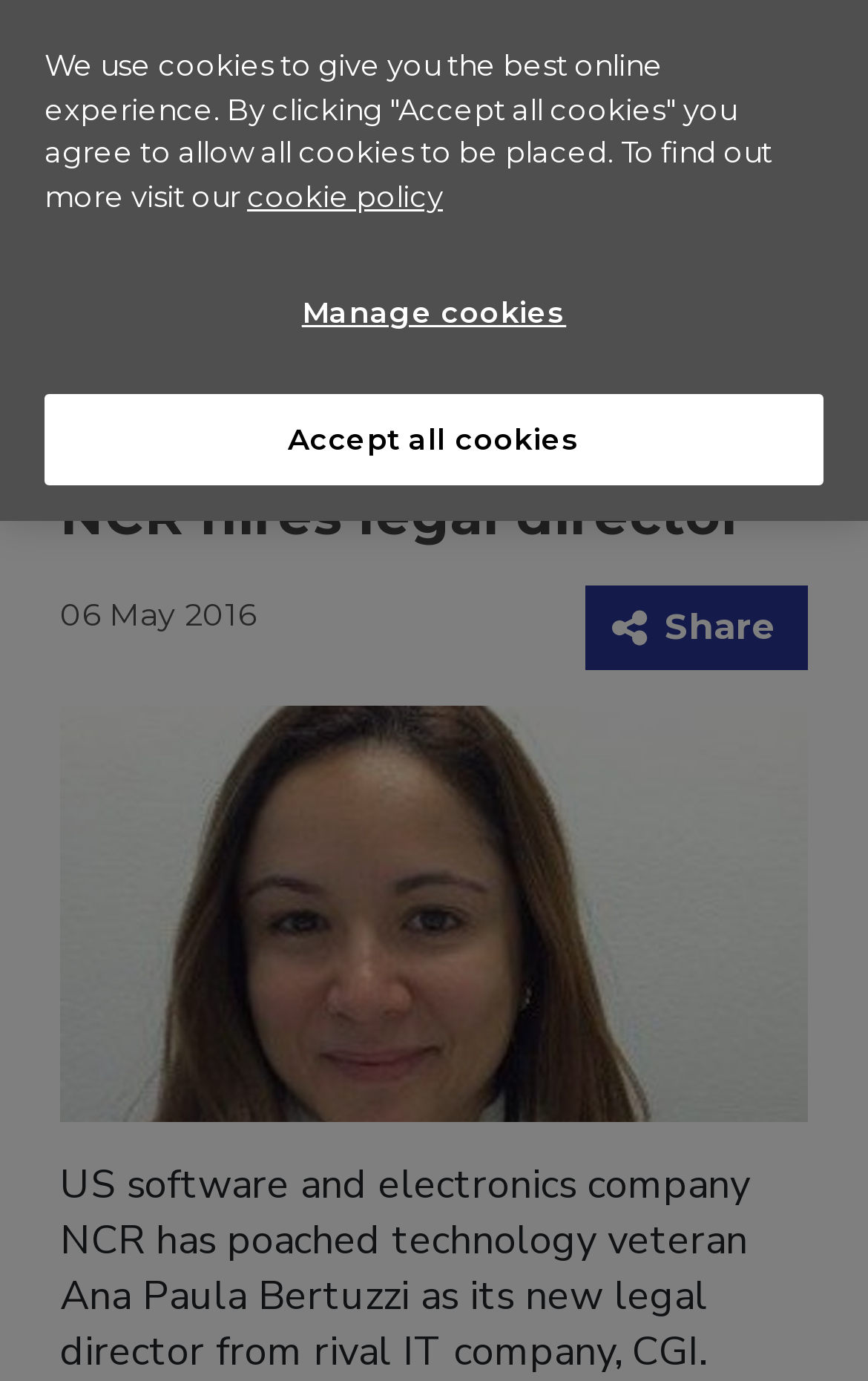Please locate the bounding box coordinates for the element that should be clicked to achieve the following instruction: "Click the LL logo". Ensure the coordinates are given as four float numbers between 0 and 1, i.e., [left, top, right, bottom].

[0.385, 0.026, 0.615, 0.077]